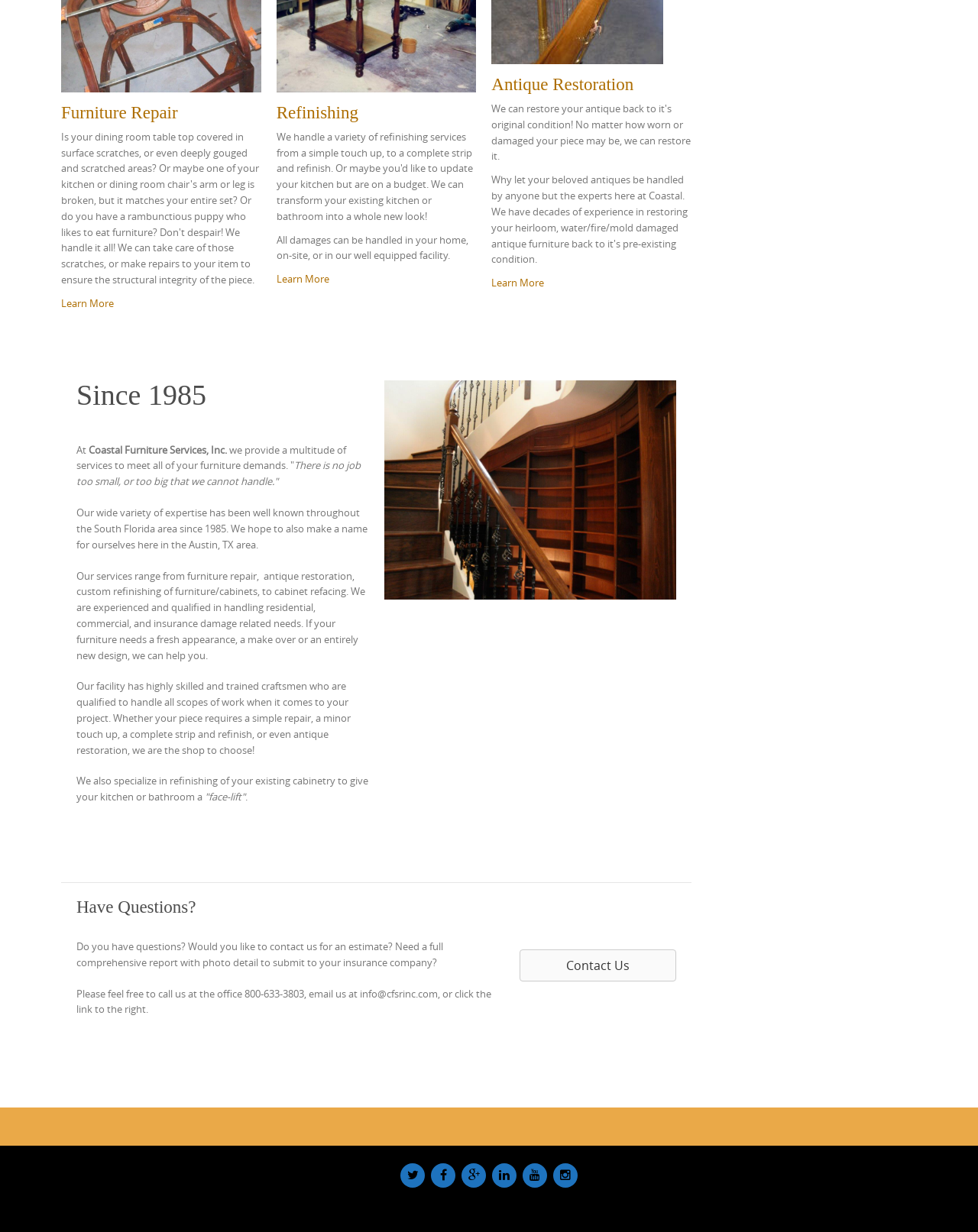Provide the bounding box coordinates for the specified HTML element described in this description: "Contact Us". The coordinates should be four float numbers ranging from 0 to 1, in the format [left, top, right, bottom].

[0.531, 0.771, 0.691, 0.797]